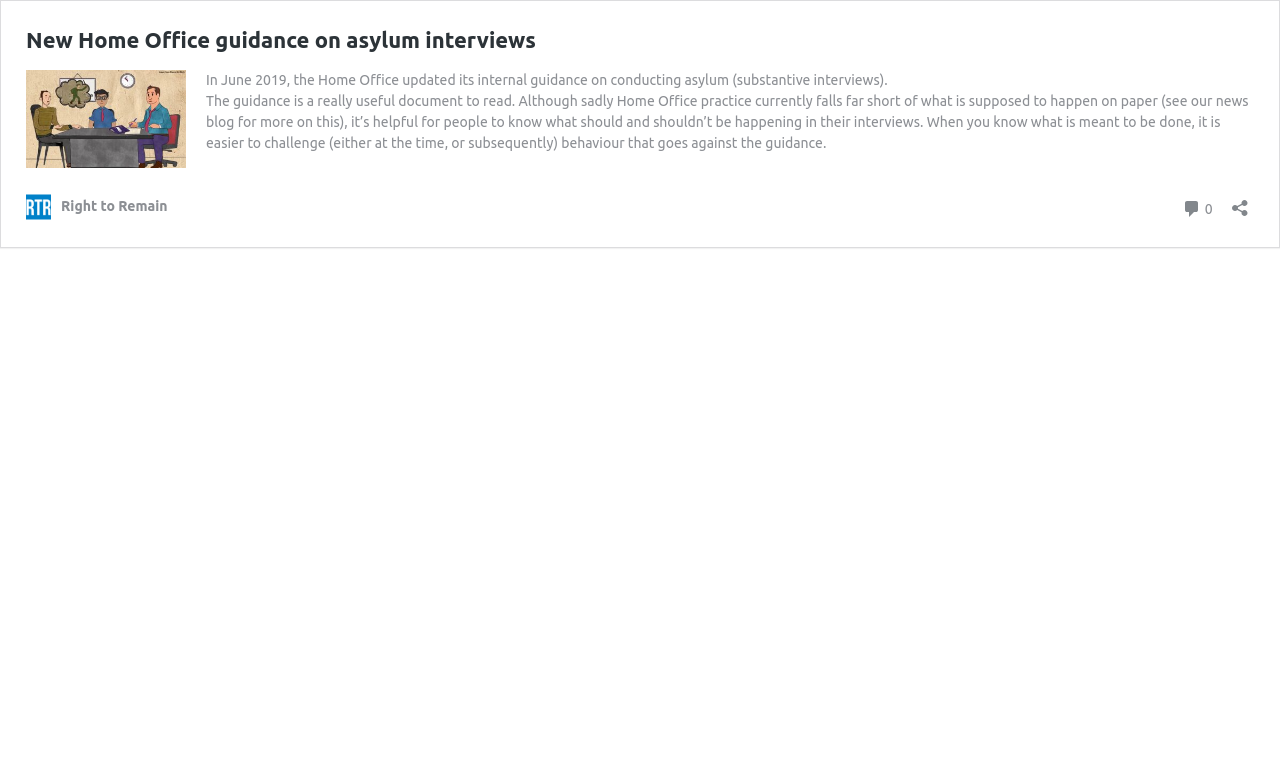What can be done with the button in the LayoutTable?
Please give a detailed and elaborate answer to the question based on the image.

The button in the LayoutTable element is used to open a sharing dialog, as indicated by its text 'Open sharing dialog'.